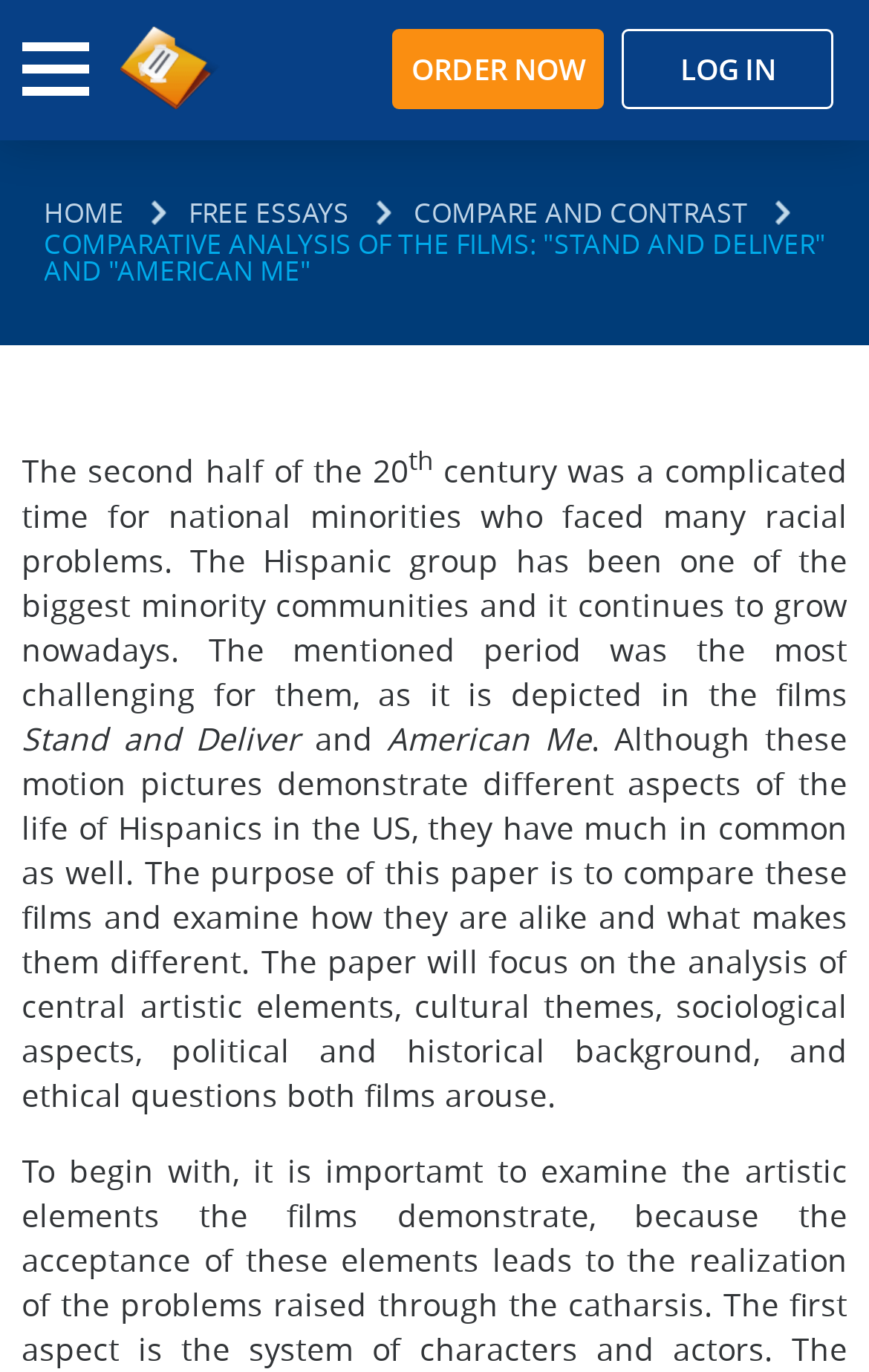What aspects of the films will be analyzed?
Using the information from the image, give a concise answer in one word or a short phrase.

Artistic elements, cultural themes, sociological aspects, political and historical background, and ethical questions